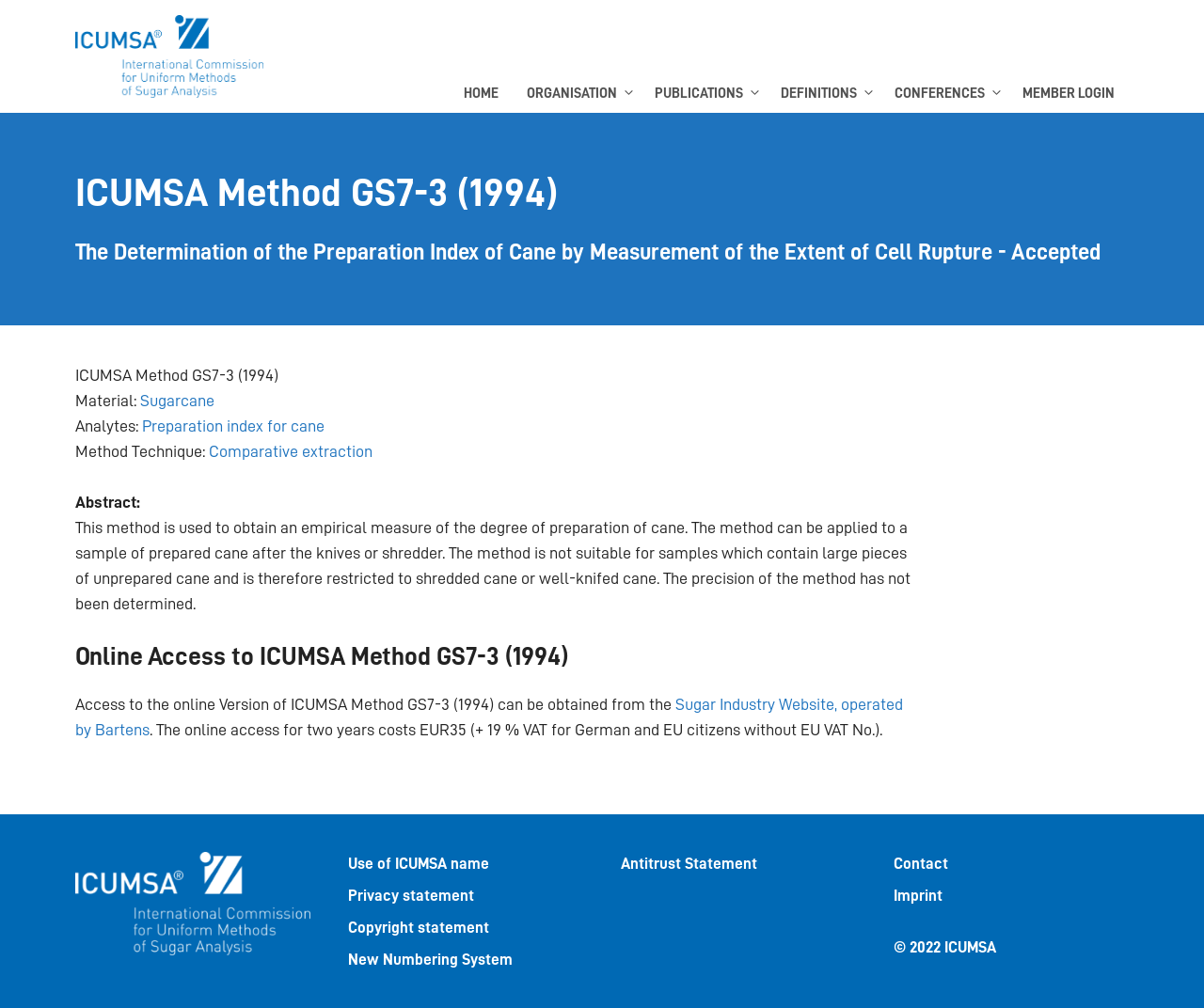Determine the bounding box coordinates for the area that should be clicked to carry out the following instruction: "Go to the HOME page".

[0.373, 0.075, 0.426, 0.112]